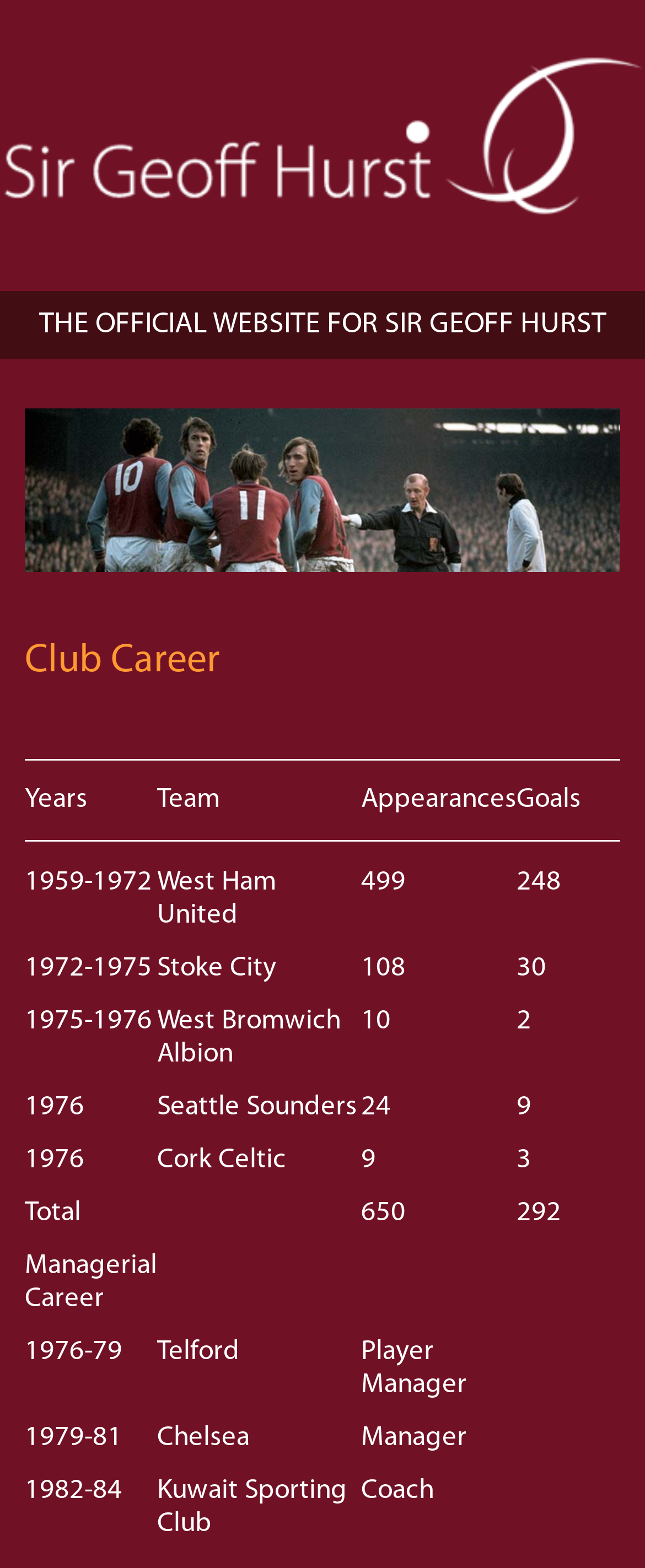Please provide a short answer using a single word or phrase for the question:
How many goals did Sir Geoff Hurst score in his club career?

292